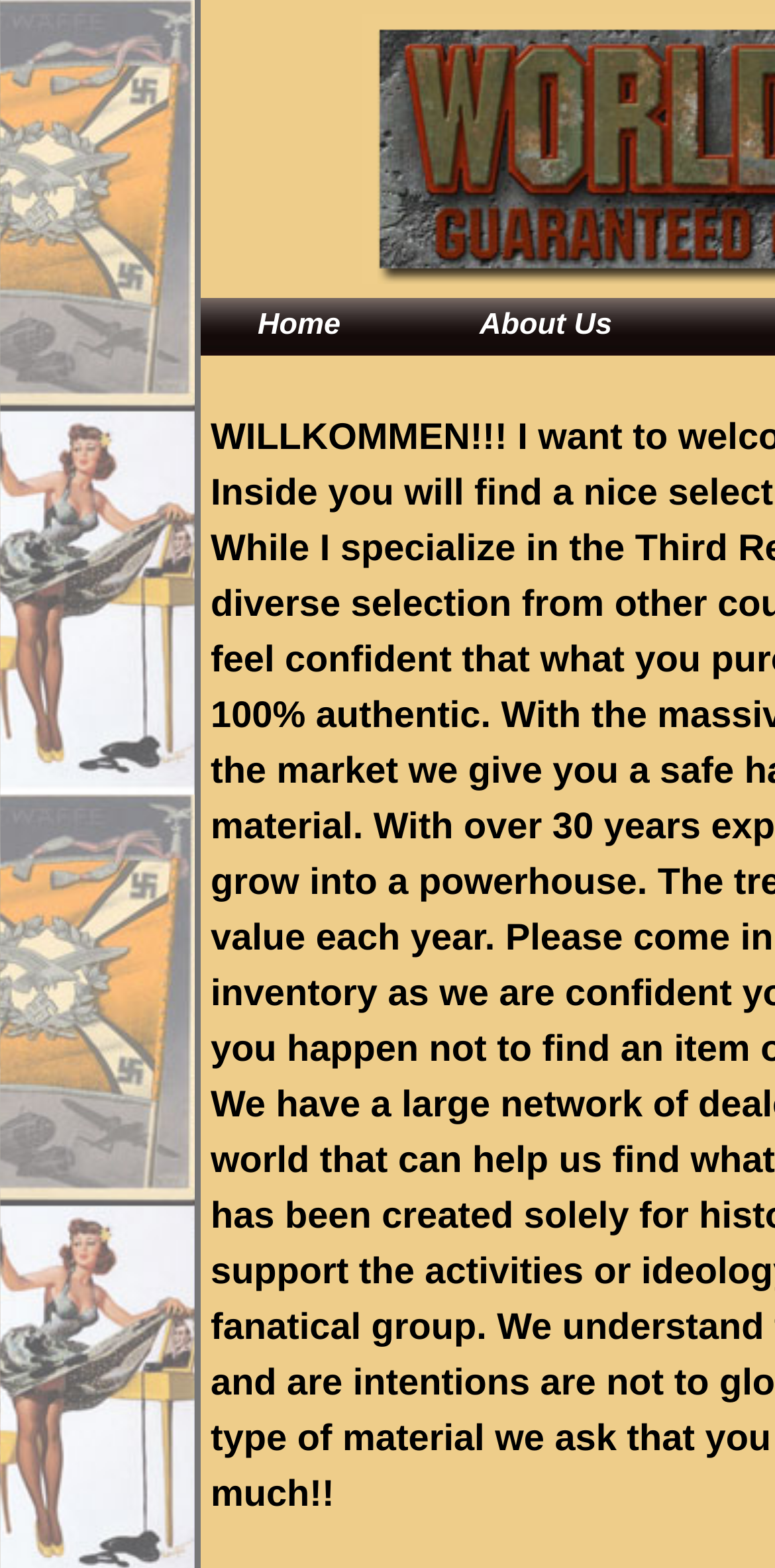Bounding box coordinates are specified in the format (top-left x, top-left y, bottom-right x, bottom-right y). All values are floating point numbers bounded between 0 and 1. Please provide the bounding box coordinate of the region this sentence describes: About Us

[0.619, 0.196, 0.79, 0.218]